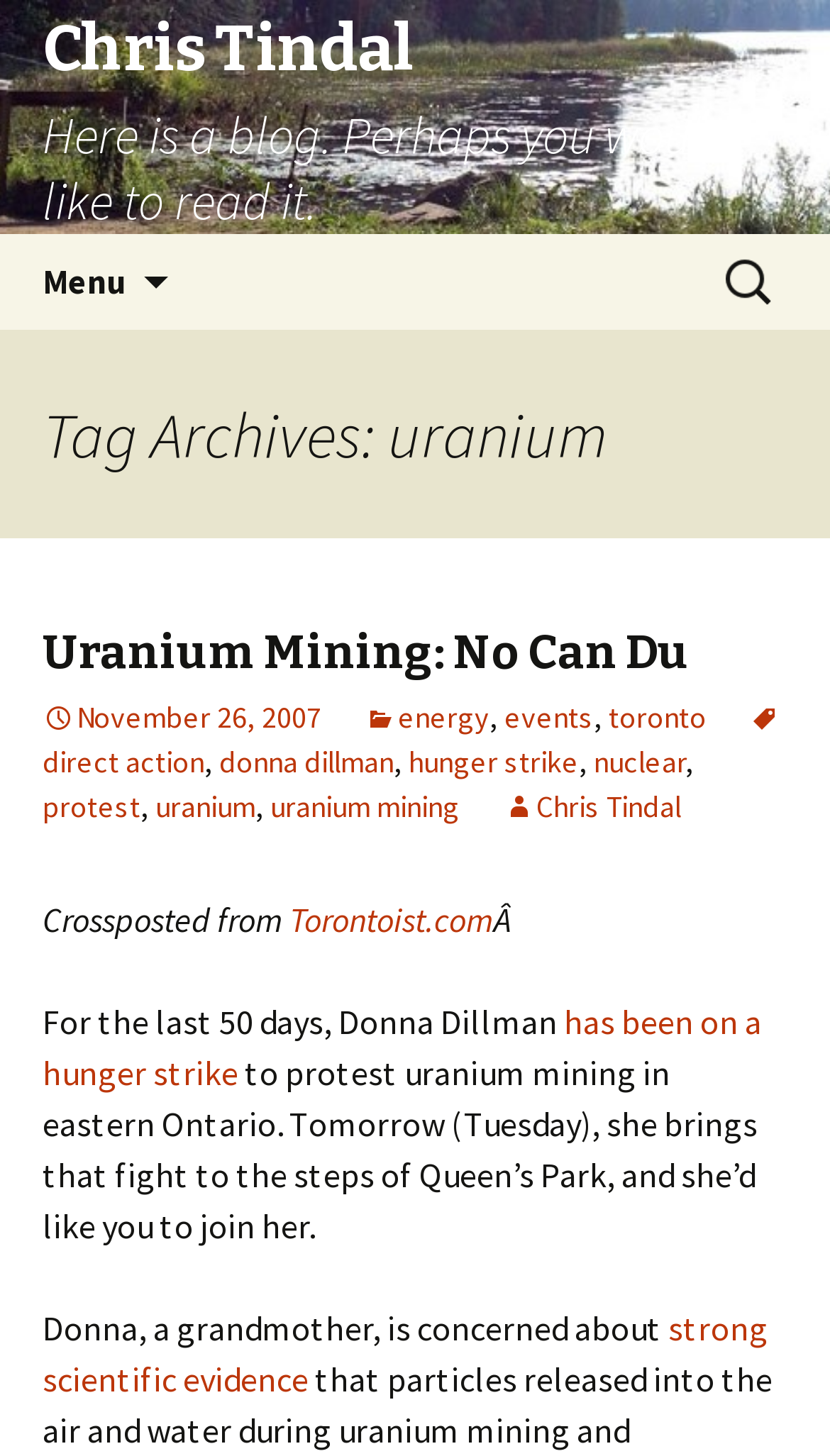Please locate the bounding box coordinates of the region I need to click to follow this instruction: "Read the blog post 'Uranium Mining: No Can Du'".

[0.051, 0.428, 0.831, 0.468]